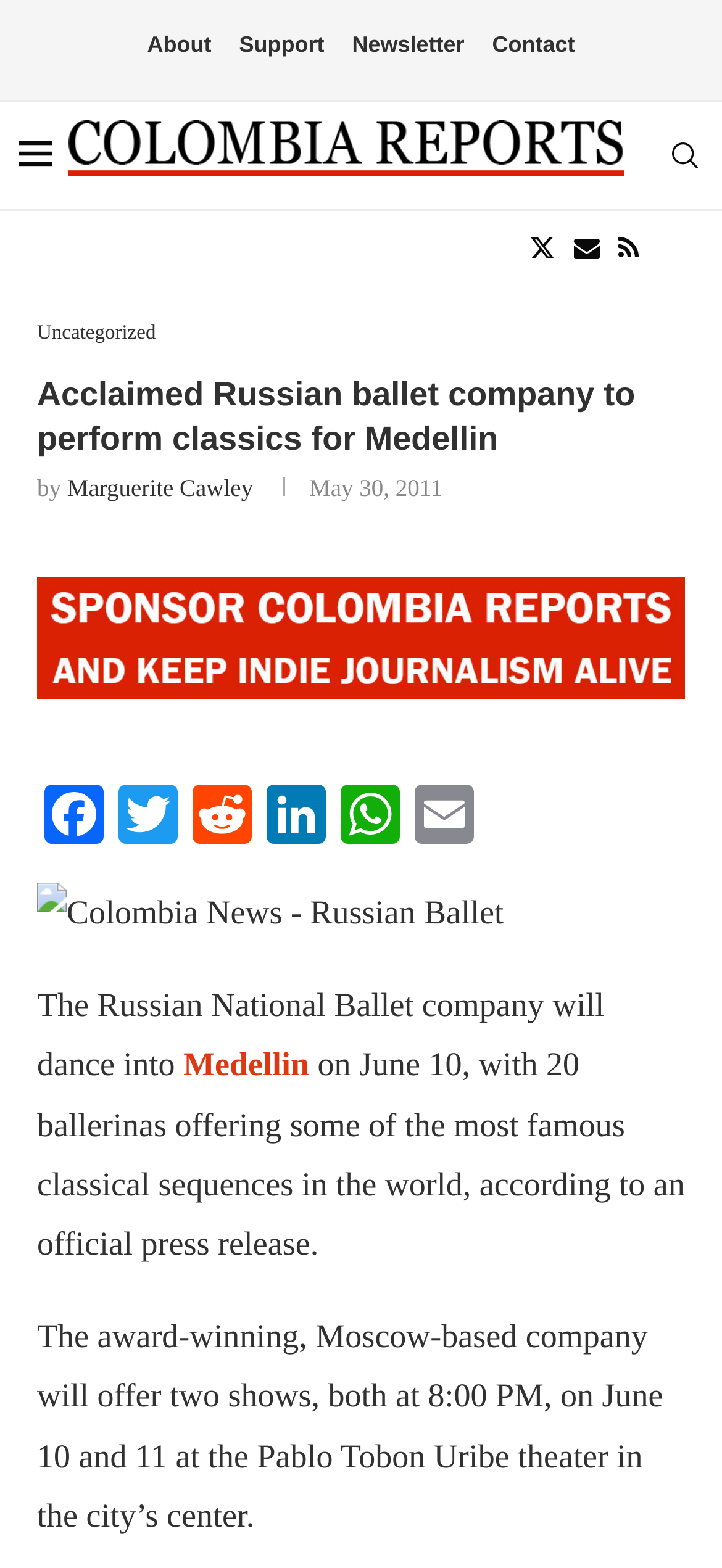Give a succinct answer to this question in a single word or phrase: 
What is the name of the ballet company performing in Medellin?

Russian National Ballet